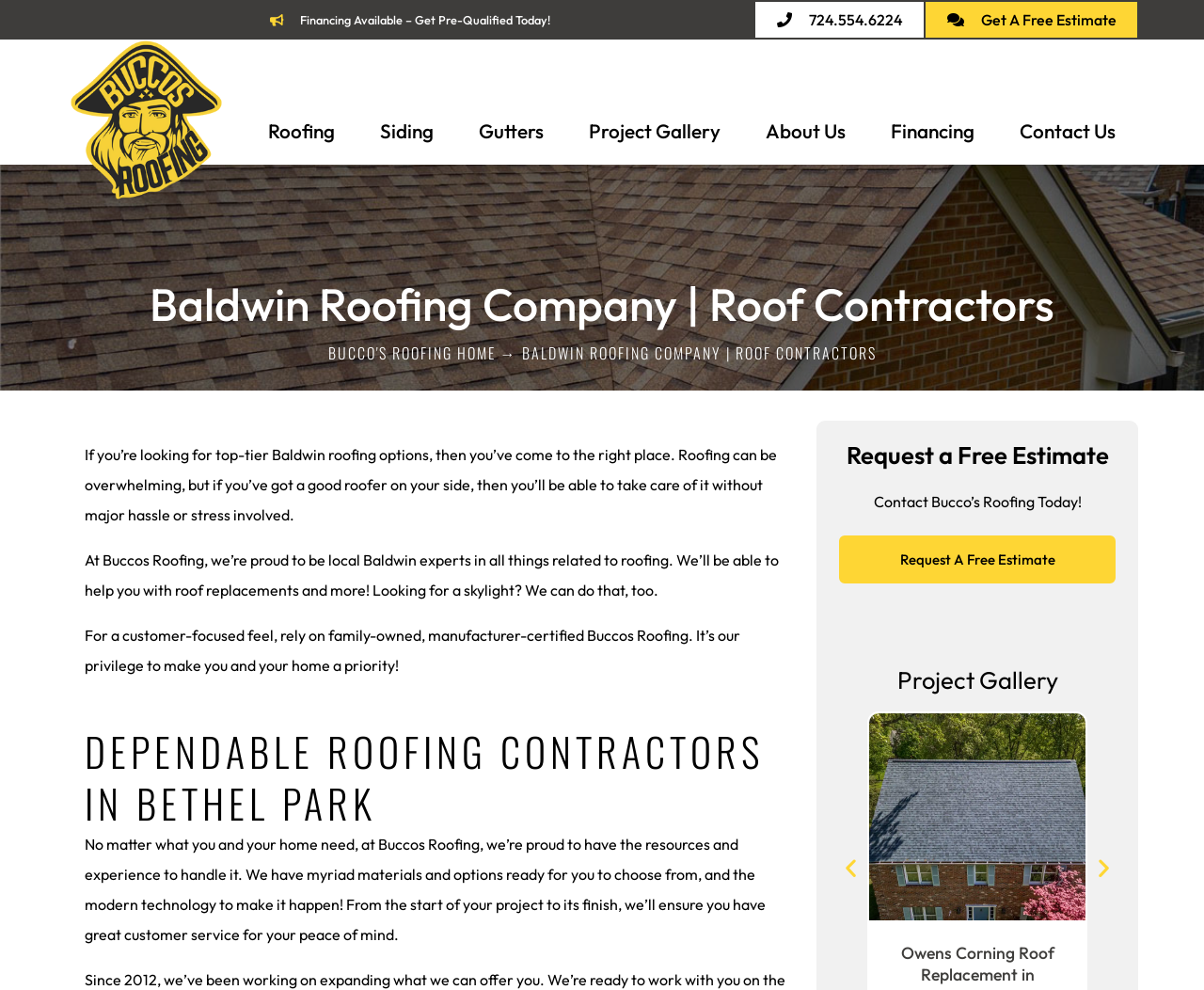Find the bounding box coordinates of the element's region that should be clicked in order to follow the given instruction: "Learn more about roofing services". The coordinates should consist of four float numbers between 0 and 1, i.e., [left, top, right, bottom].

[0.204, 0.1, 0.297, 0.165]